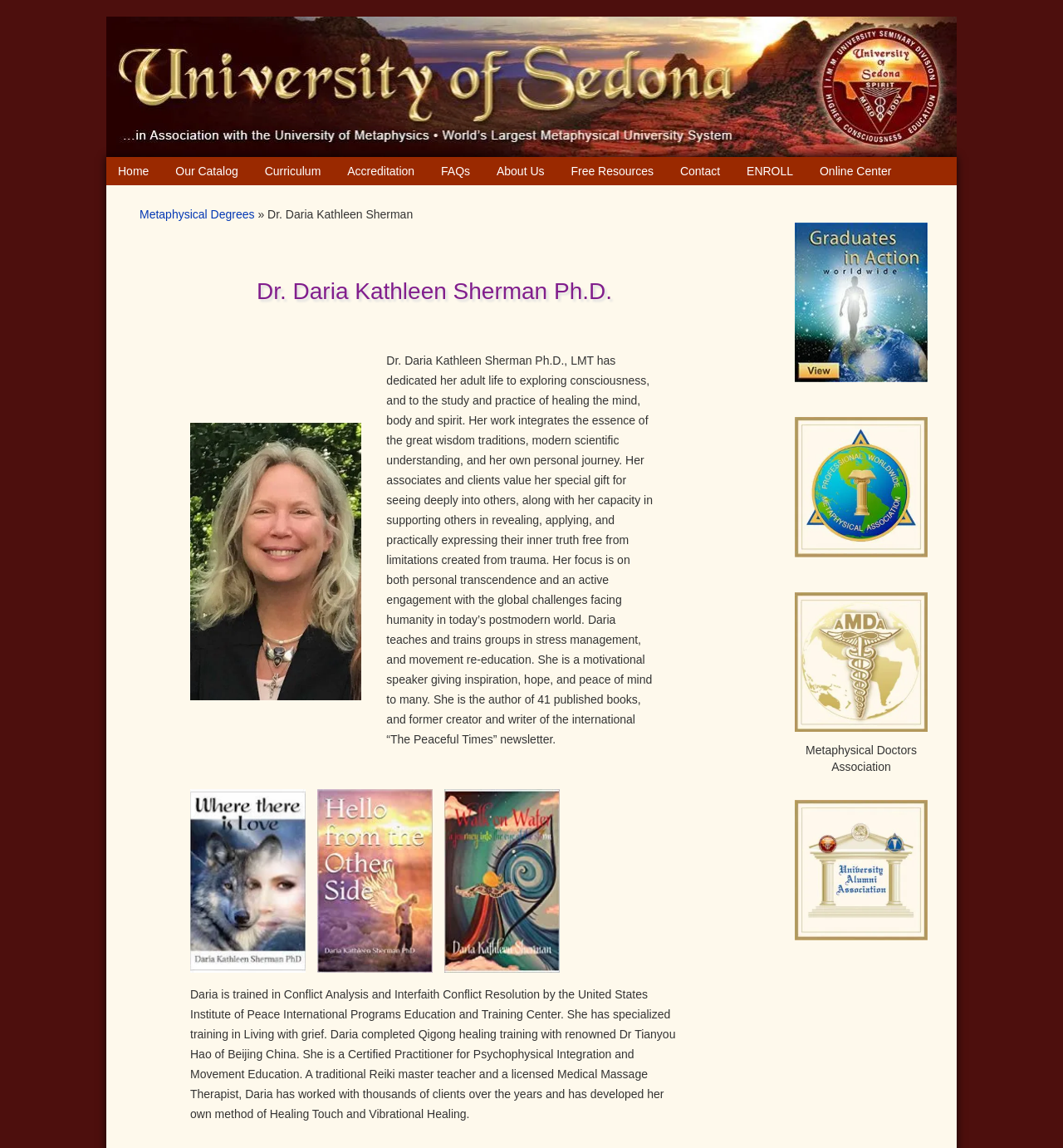Determine and generate the text content of the webpage's headline.

Dr. Daria Kathleen Sherman Ph.D.